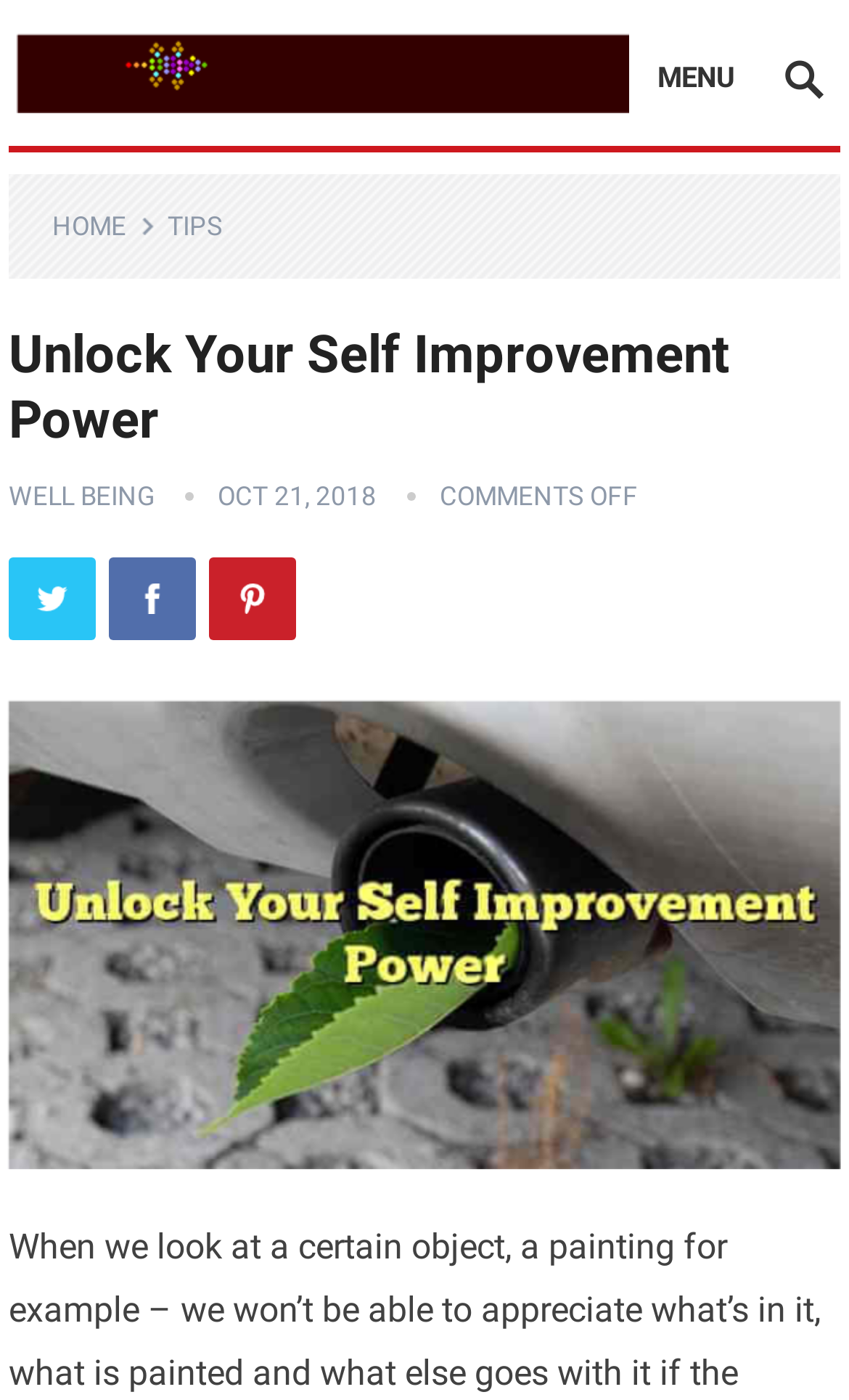Generate an in-depth caption that captures all aspects of the webpage.

The webpage is about the Paleo Diet and self-improvement. At the top left, there is a small link. To the right of this link, the text "MENU" is displayed, which serves as a dropdown menu containing links to "HOME" and "TIPS". 

Below the menu, a large header section spans the entire width of the page, containing the title "Unlock Your Self Improvement Power" in a prominent font size. 

On the left side of the header section, there is a link to "WELL BEING". To the right of the title, the date "OCT 21, 2018" is displayed, followed by the text "COMMENTS OFF". 

Underneath the header section, there are three social media links: "Twitter", "Facebook", and "Pinterest", each accompanied by its respective icon. 

The main content of the webpage is an image that takes up most of the page's width, with the title "Unlock Your Self Improvement Power" embedded in the image.